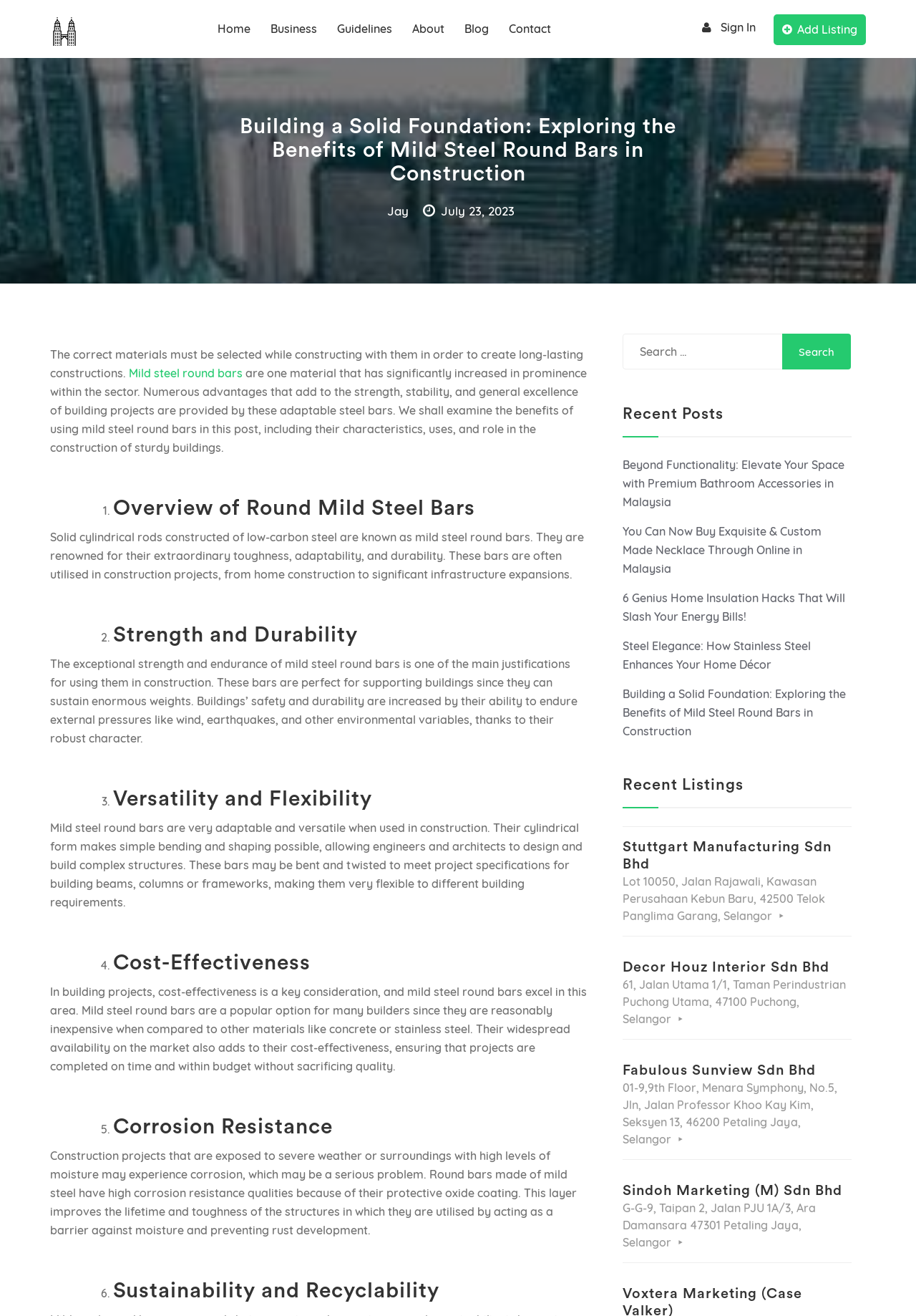Locate the bounding box coordinates of the clickable area needed to fulfill the instruction: "Click on the 'Add Listing' button".

[0.845, 0.011, 0.945, 0.034]